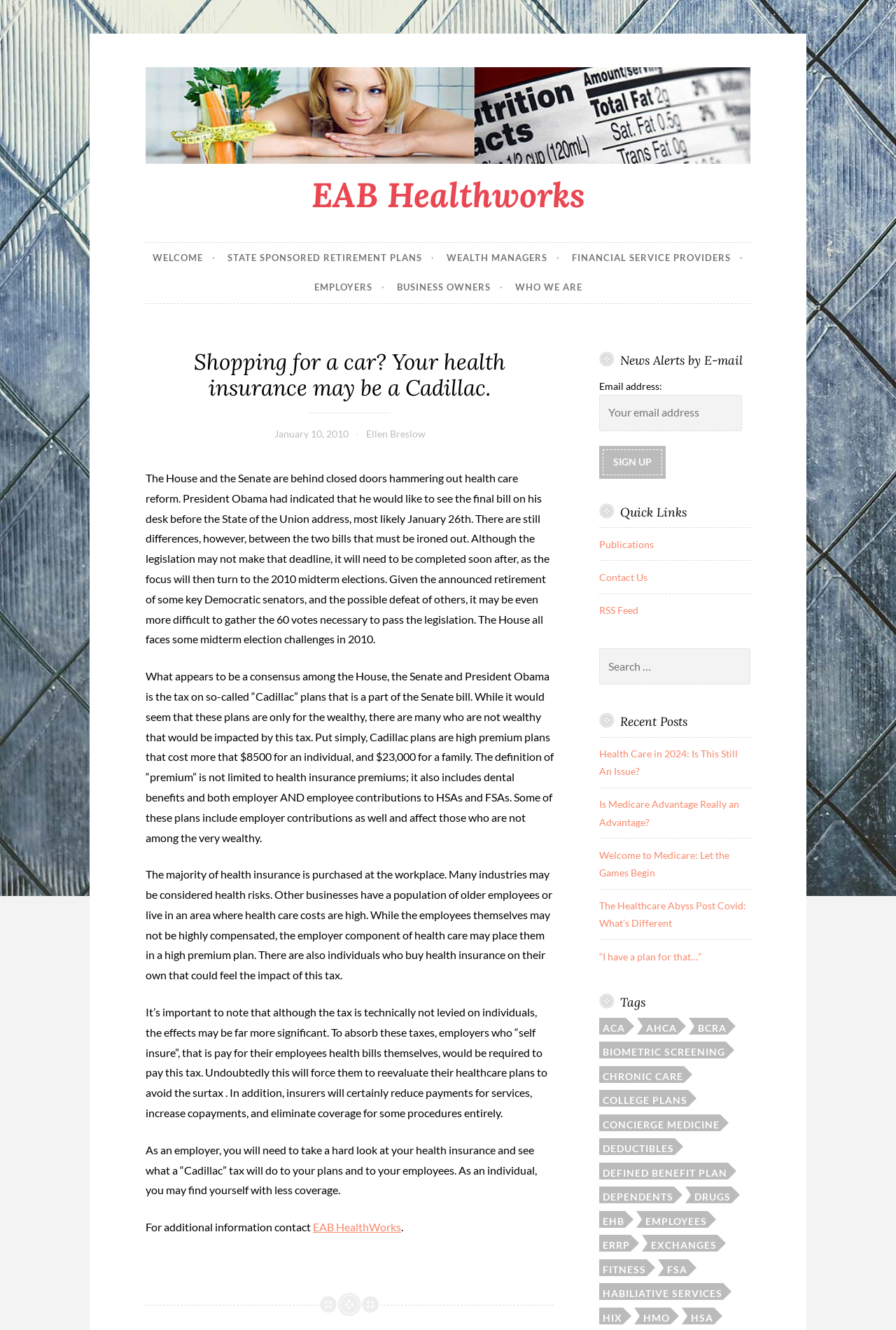Return the bounding box coordinates of the UI element that corresponds to this description: "Ellen Breslow". The coordinates must be given as four float numbers in the range of 0 and 1, [left, top, right, bottom].

[0.408, 0.321, 0.475, 0.33]